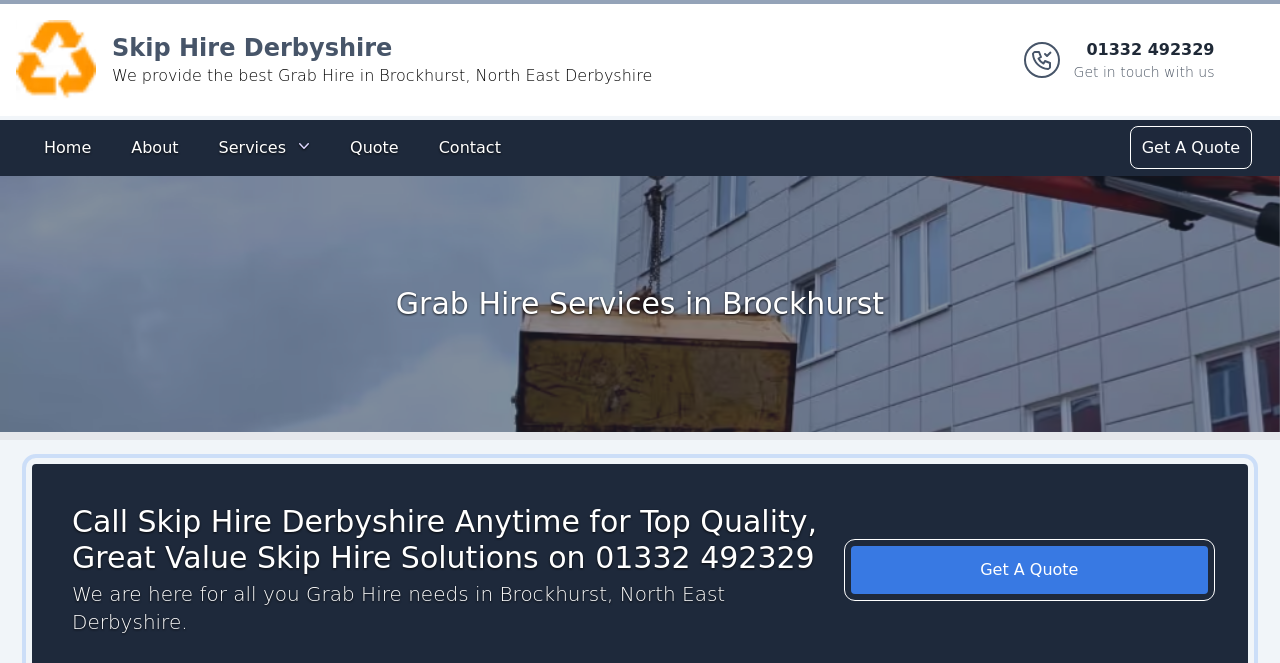Analyze and describe the webpage in a detailed narrative.

The webpage is about Grab Hire services in Brockhurst, North East Derbyshire, provided by Skip Hire Derbyshire. At the top, there is a banner with the company's logo and name, along with a brief description of their services. Below the banner, there is a horizontal navigation menu with links to different sections of the website, including Home, About, Services, Quote, and Contact.

On the left side of the page, there is a prominent heading that reads "Grab Hire Services in Brockhurst", followed by a subheading that encourages visitors to call Skip Hire Derbyshire for top-quality skip hire solutions. The phone number, 01332 492329, is displayed prominently.

On the right side of the page, there is a call-to-action button that says "Get A Quote", which is repeated at the bottom of the page. There is also a brief paragraph of text that summarizes the company's services, stating that they are available to meet all Grab Hire needs in Brockhurst, North East Derbyshire.

There are two images on the page, one of which is the company's logo, and the other is a small icon. The overall layout is organized, with clear headings and concise text that effectively communicates the company's services and contact information.